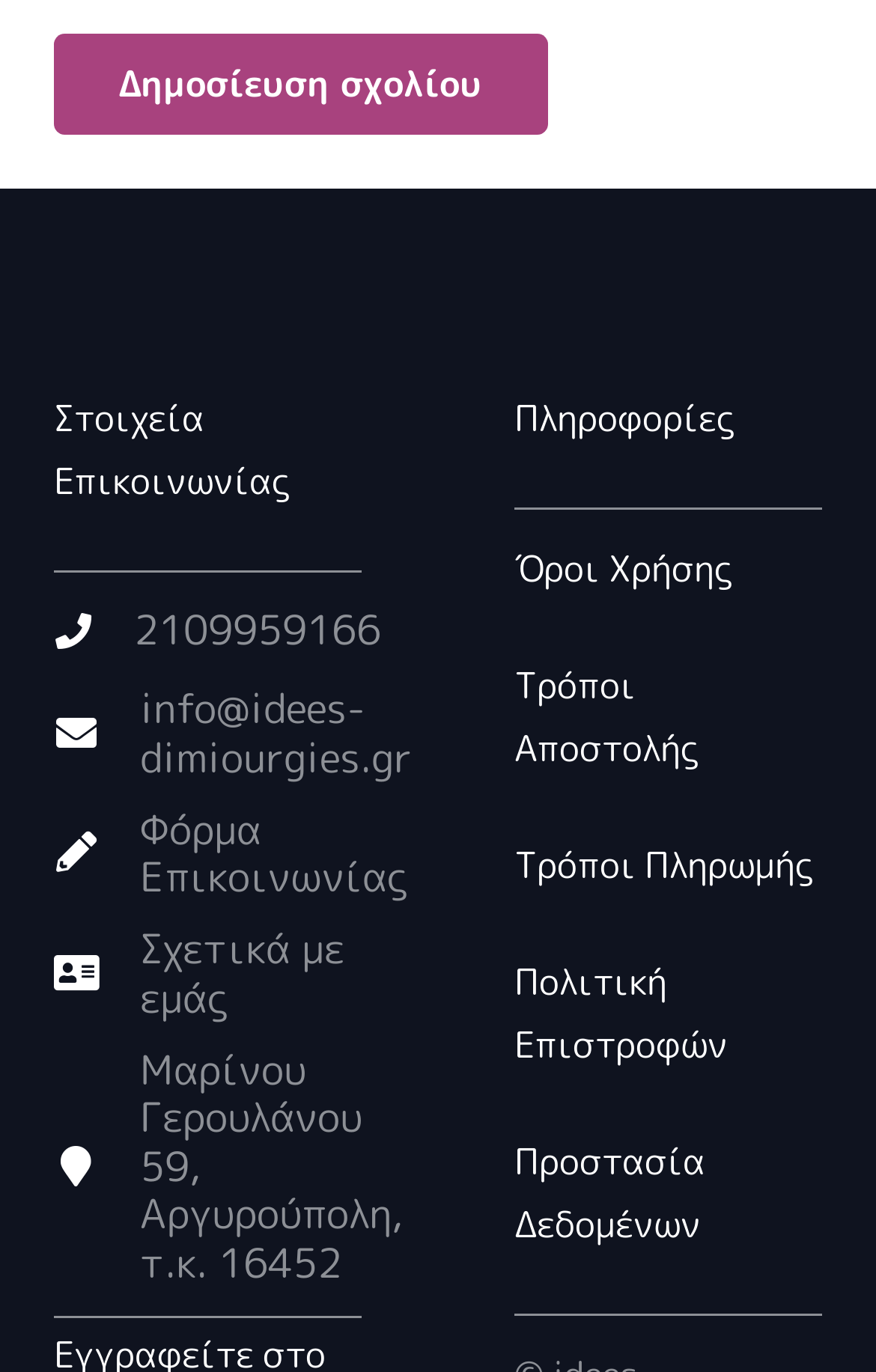Provide a brief response using a word or short phrase to this question:
What is the contact phone number?

2109959166